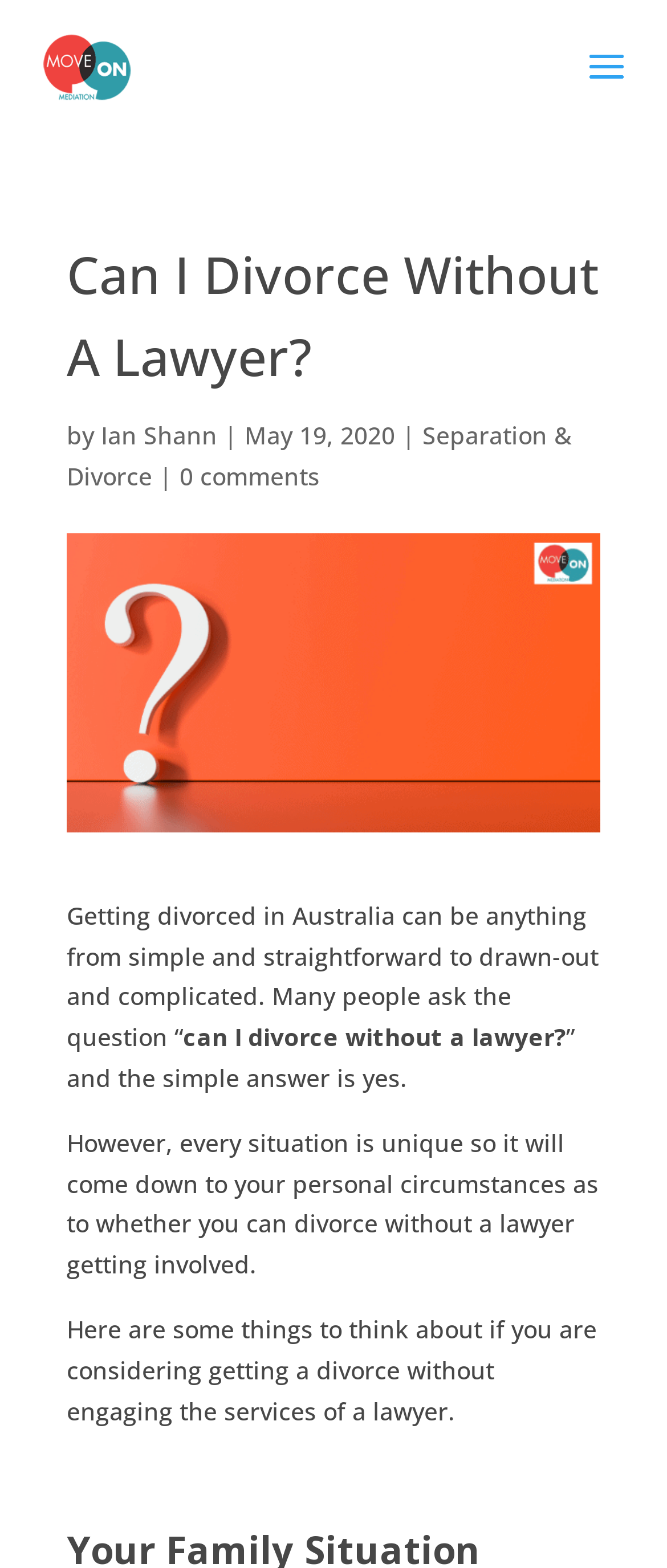Give a one-word or phrase response to the following question: What is the category of the article?

Separation & Divorce